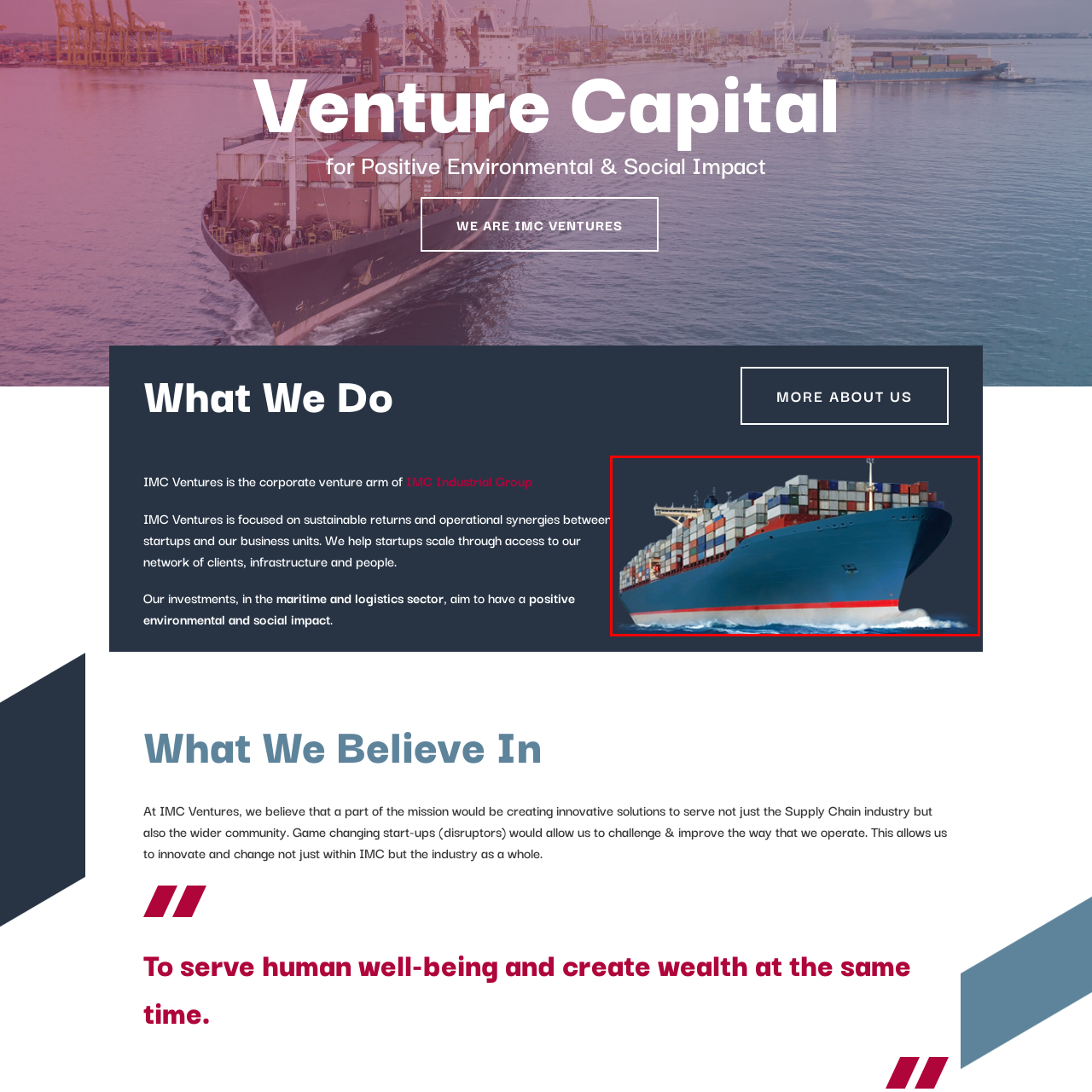Examine the image within the red border and provide a concise answer: What is the primary focus of IMC Ventures?

Maritime and logistics sectors